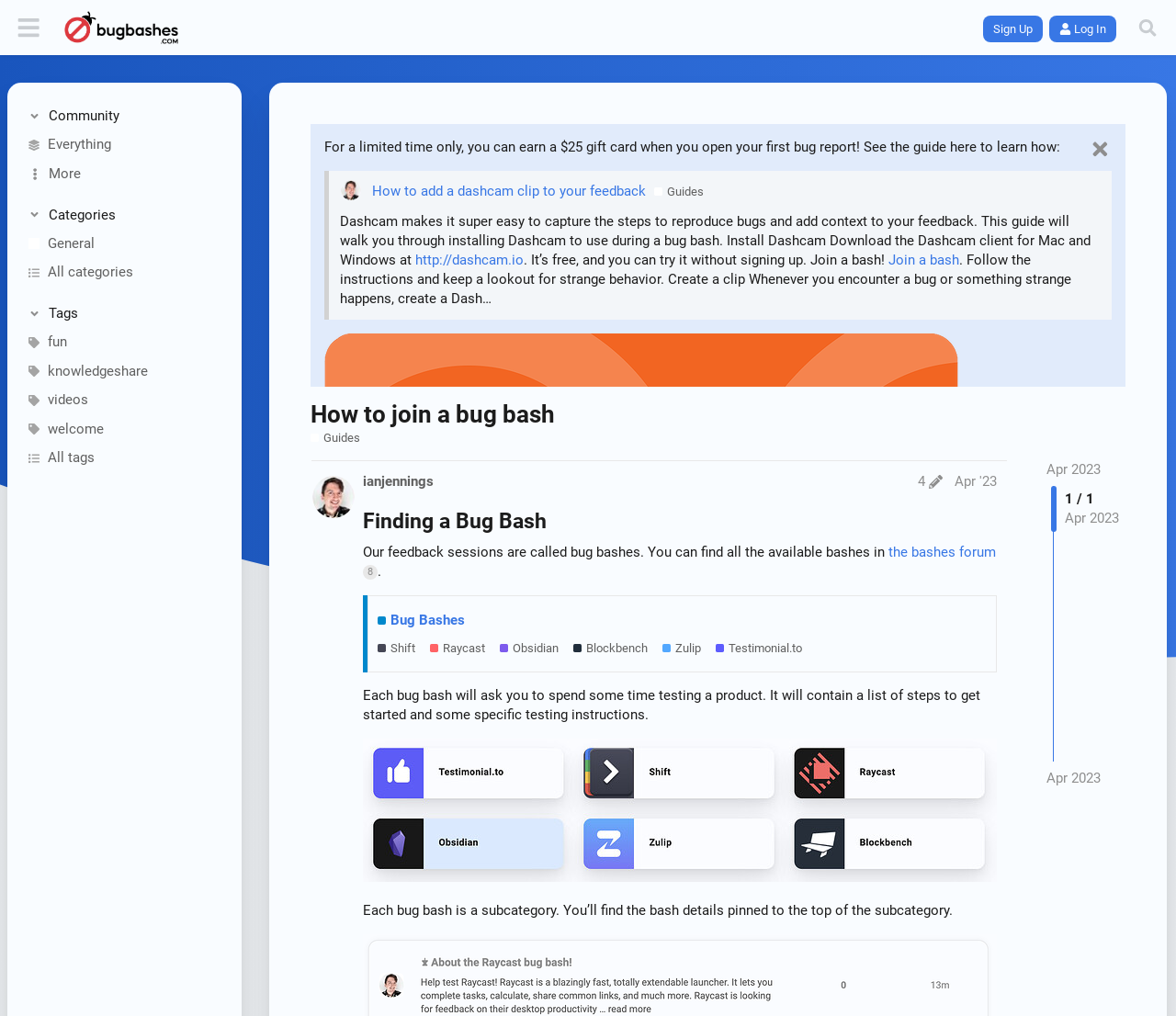Where can you find all the available bashes?
Answer with a single word or short phrase according to what you see in the image.

The bashes forum